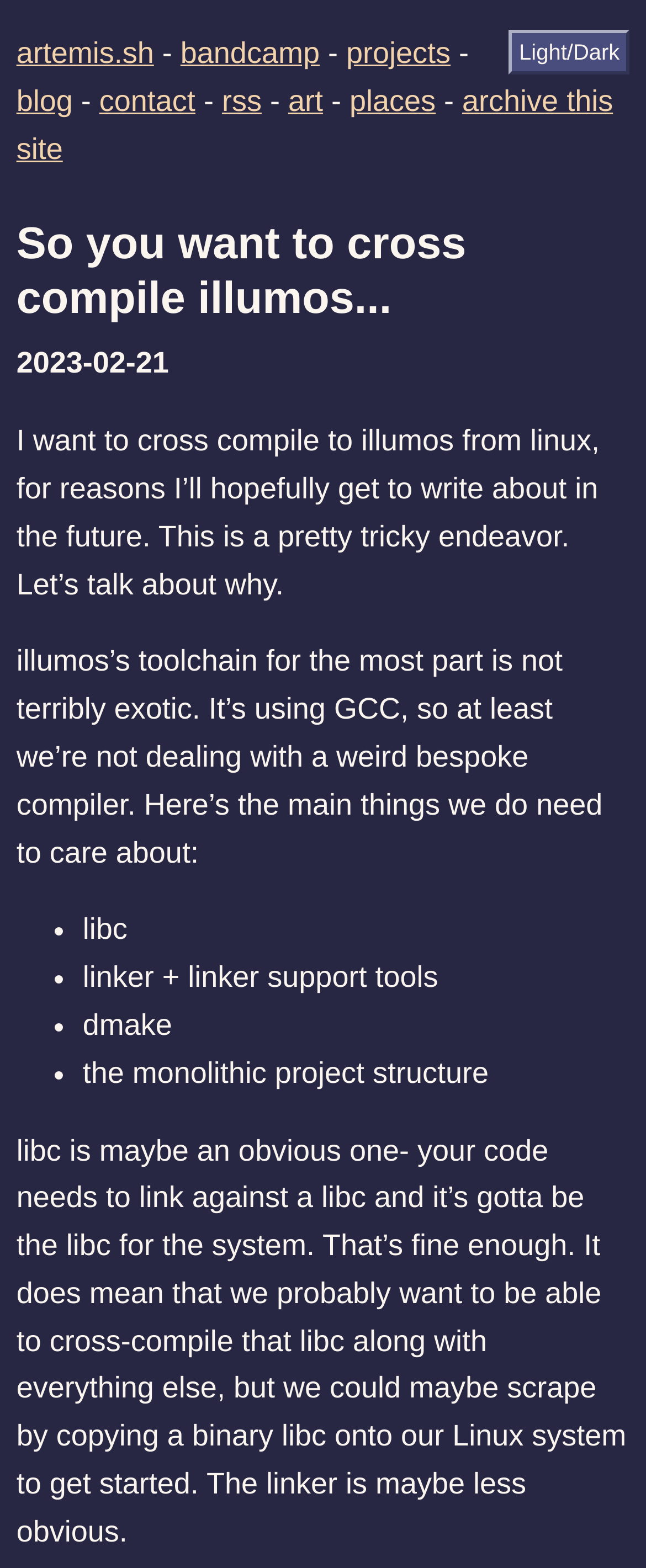Please identify the bounding box coordinates for the region that you need to click to follow this instruction: "Subscribe to rss".

[0.344, 0.054, 0.405, 0.075]